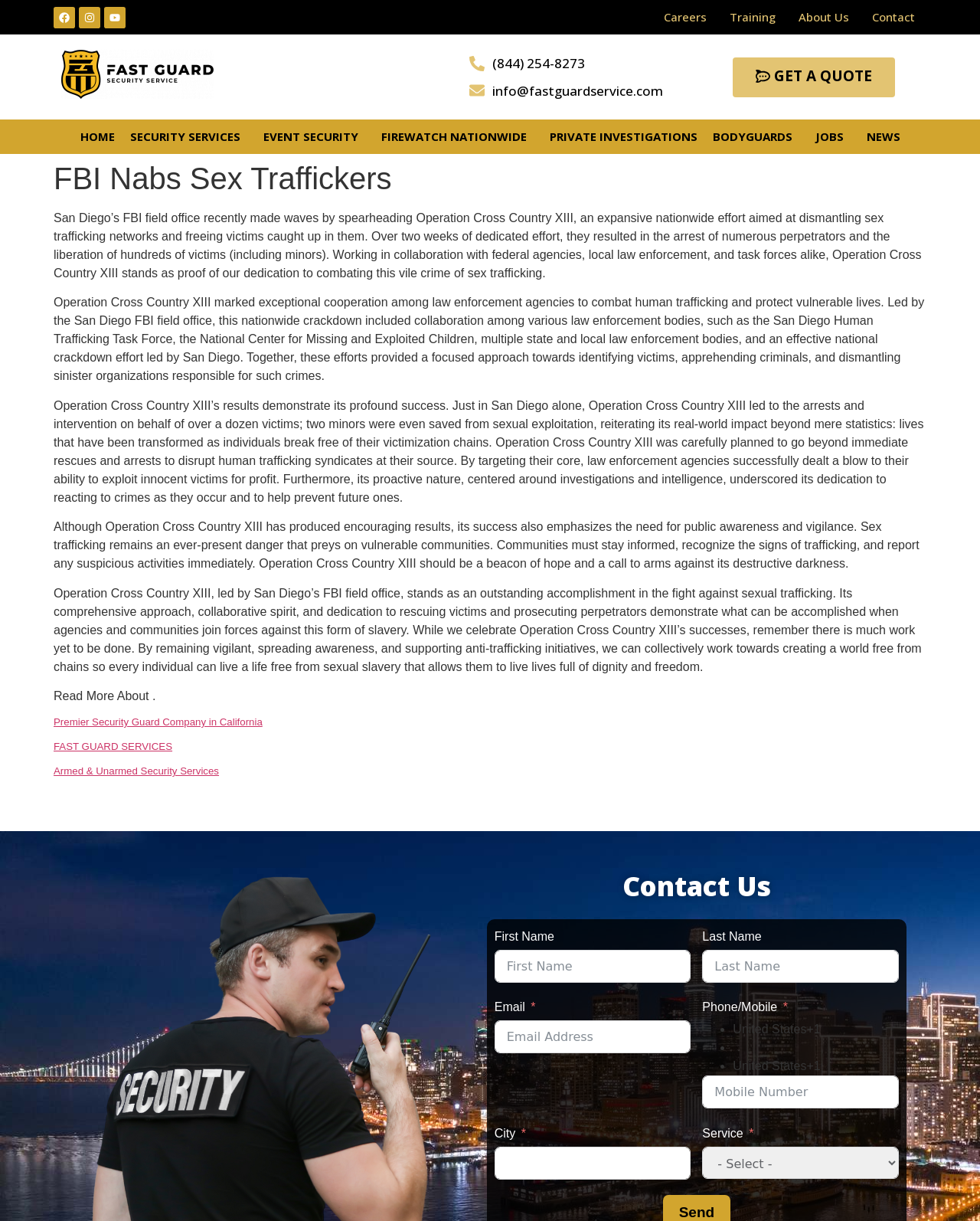Respond concisely with one word or phrase to the following query:
What is the name of the security company?

Fast Guard